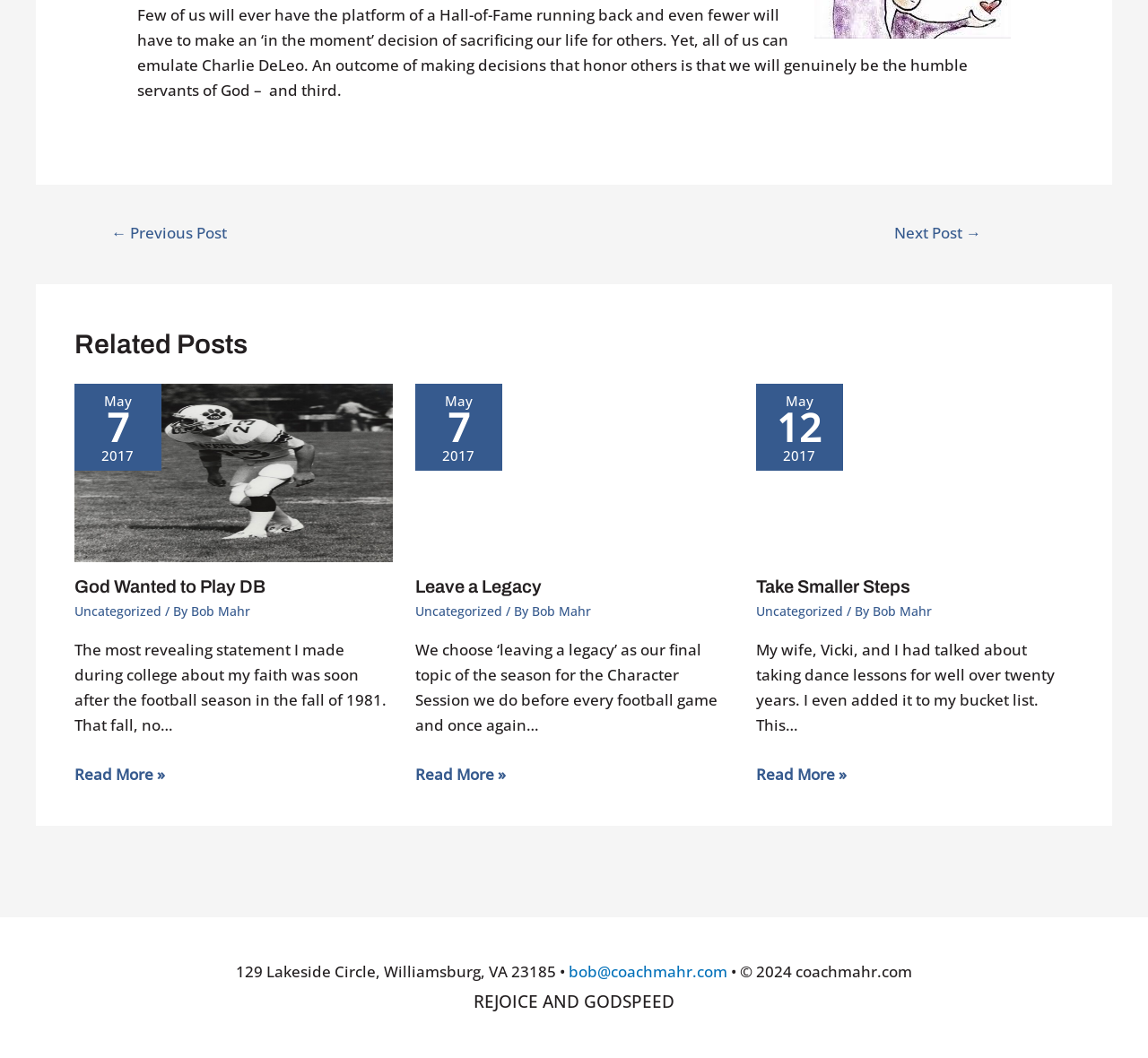Who is the author of the posts?
Please answer the question as detailed as possible.

I found the author's name by looking at the link elements with the text '/ By' followed by the author's name, which is 'Bob Mahr'.